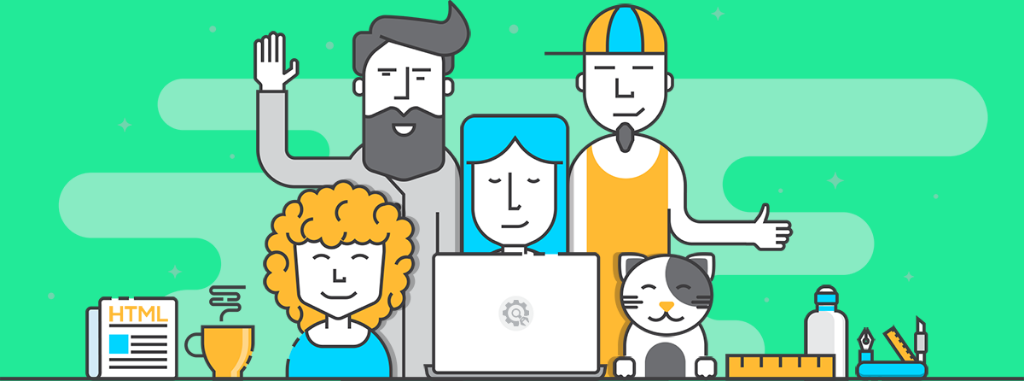Reply to the question below using a single word or brief phrase:
How many animated characters are present in the scene?

Four